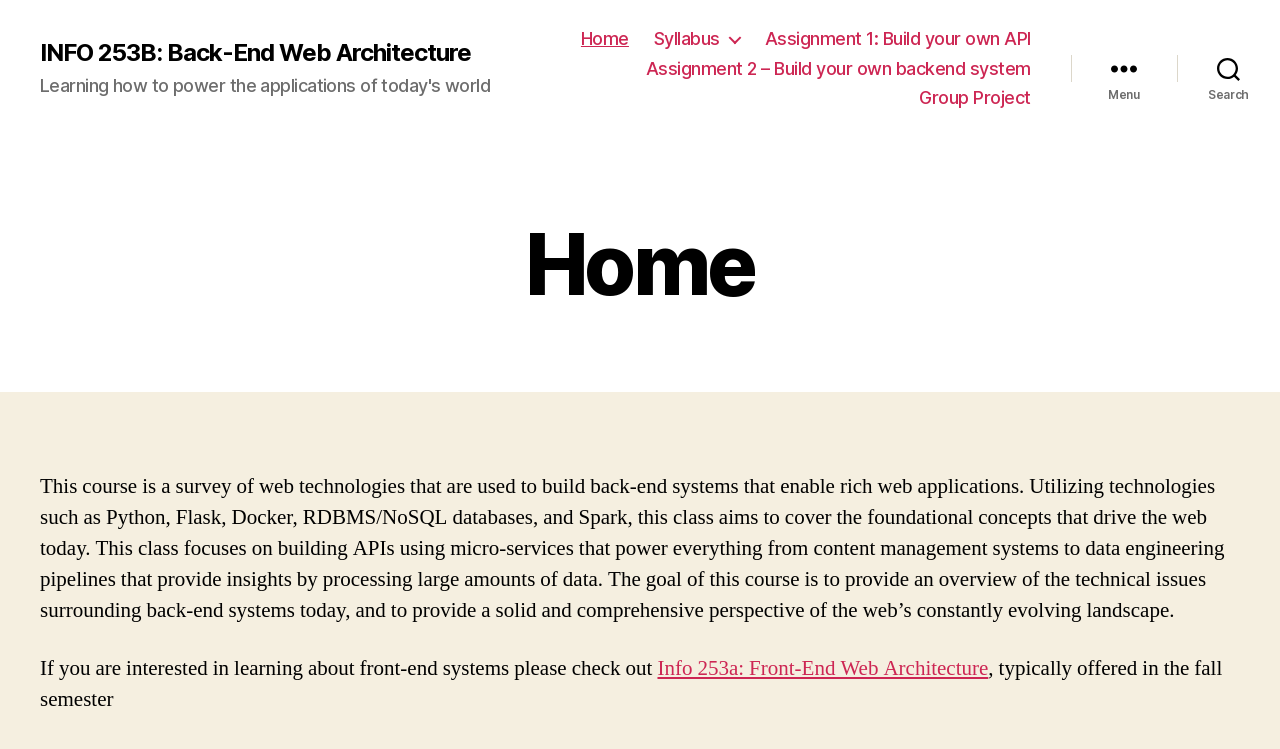Find and indicate the bounding box coordinates of the region you should select to follow the given instruction: "go to syllabus".

[0.511, 0.037, 0.578, 0.066]